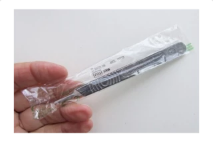Answer the question using only a single word or phrase: 
How much does the scalpel handle cost?

$2.12